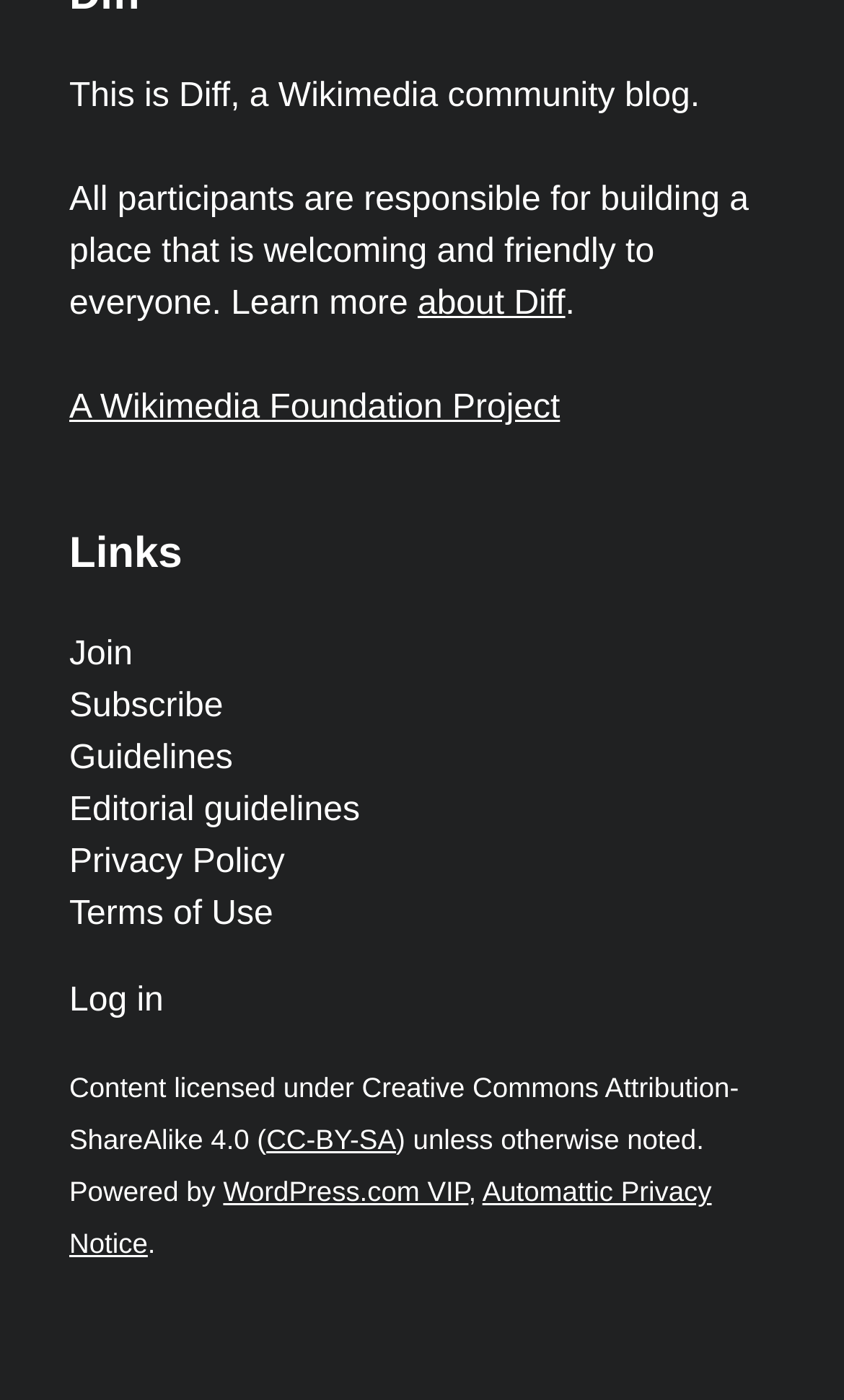Locate the UI element described by CC-BY-SA and provide its bounding box coordinates. Use the format (top-left x, top-left y, bottom-right x, bottom-right y) with all values as floating point numbers between 0 and 1.

[0.316, 0.803, 0.469, 0.826]